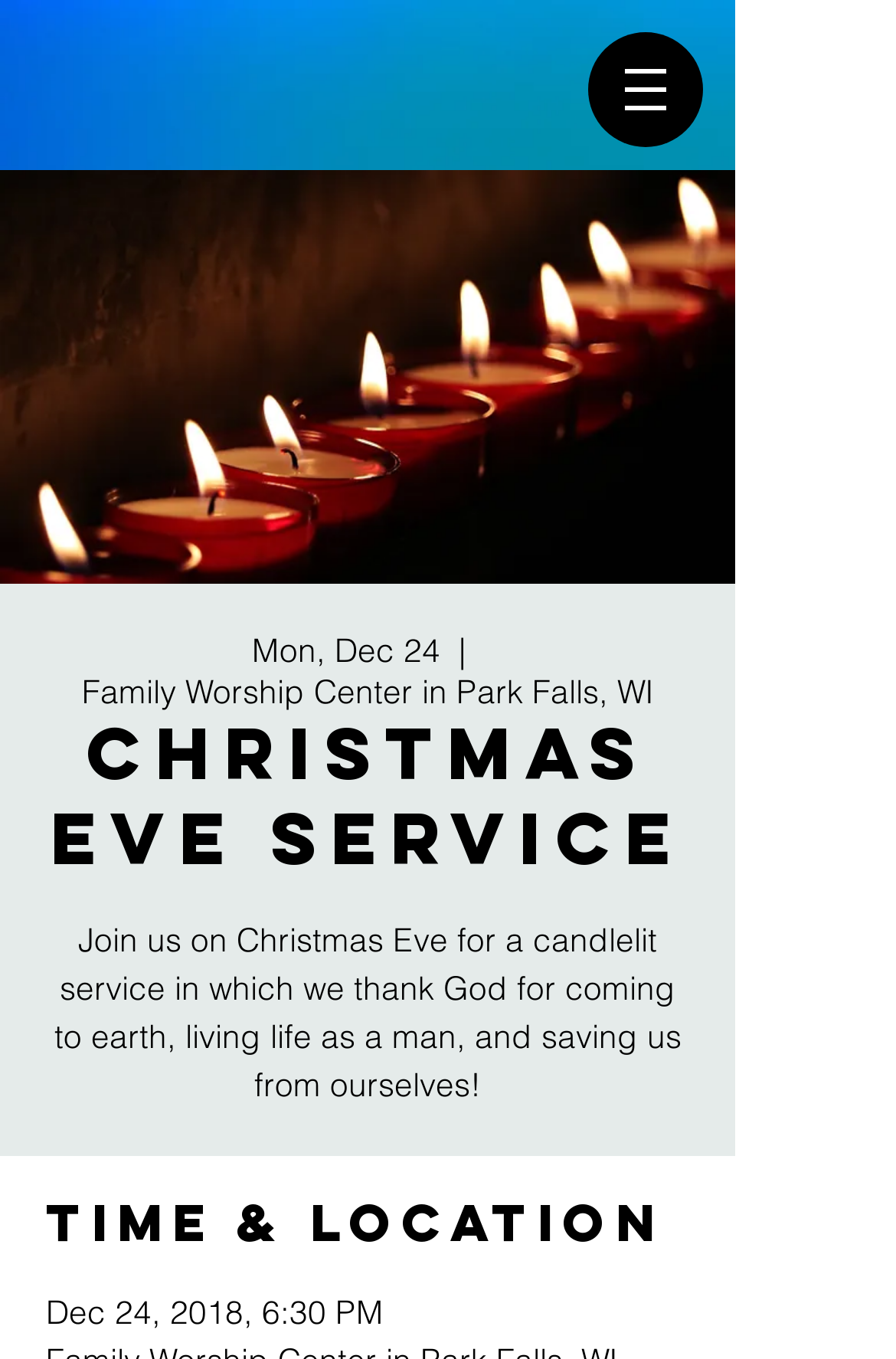Use the details in the image to answer the question thoroughly: 
What is the date of the Christmas Eve service?

I found the date of the Christmas Eve service by looking at the 'Time & Location' section, where it says 'Dec 24, 2018, 6:30 PM'.